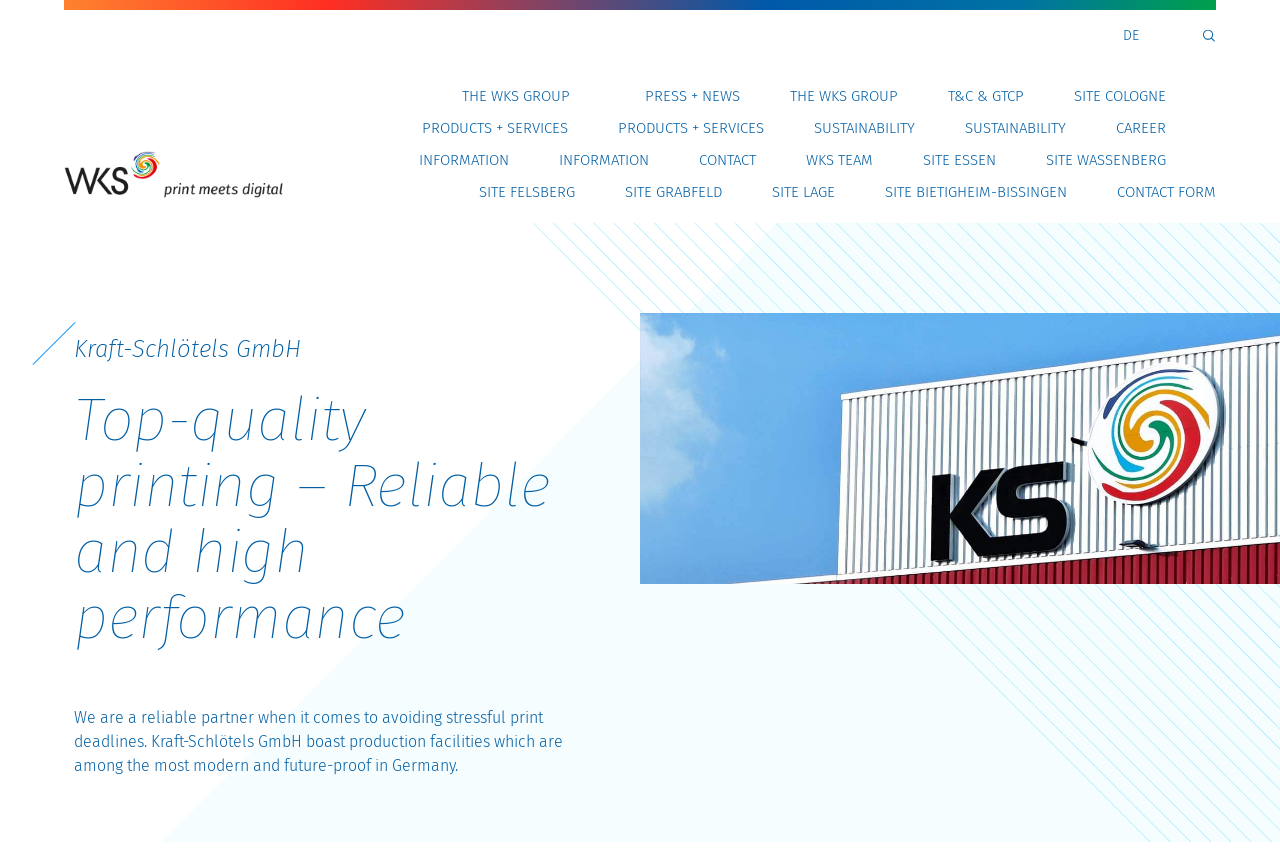Locate the bounding box coordinates of the element to click to perform the following action: 'Go to THE WKS GROUP page'. The coordinates should be given as four float values between 0 and 1, in the form of [left, top, right, bottom].

[0.361, 0.093, 0.445, 0.13]